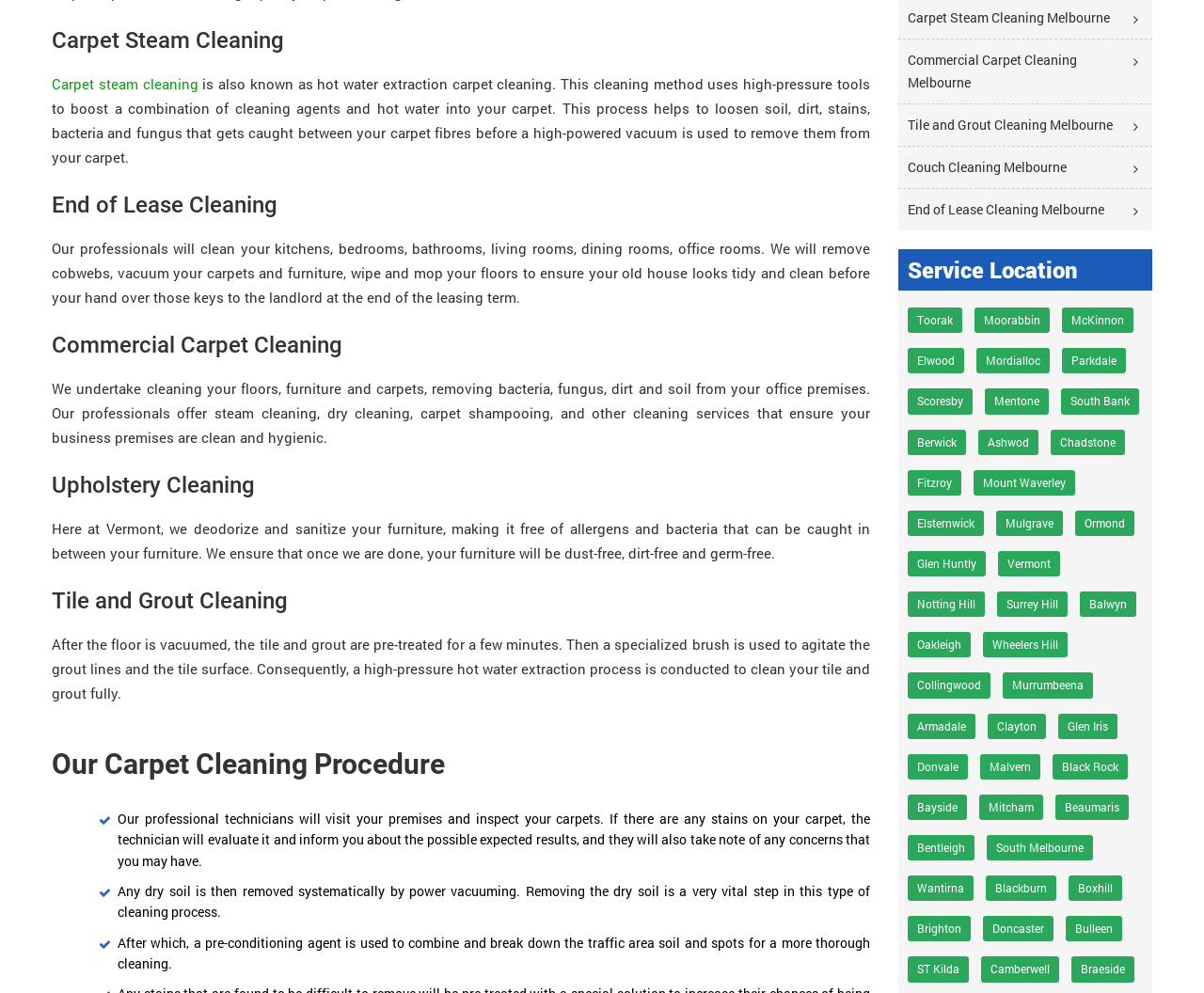Could you determine the bounding box coordinates of the clickable element to complete the instruction: "Select Toorak as service location"? Provide the coordinates as four float numbers between 0 and 1, i.e., [left, top, right, bottom].

[0.754, 0.31, 0.799, 0.335]